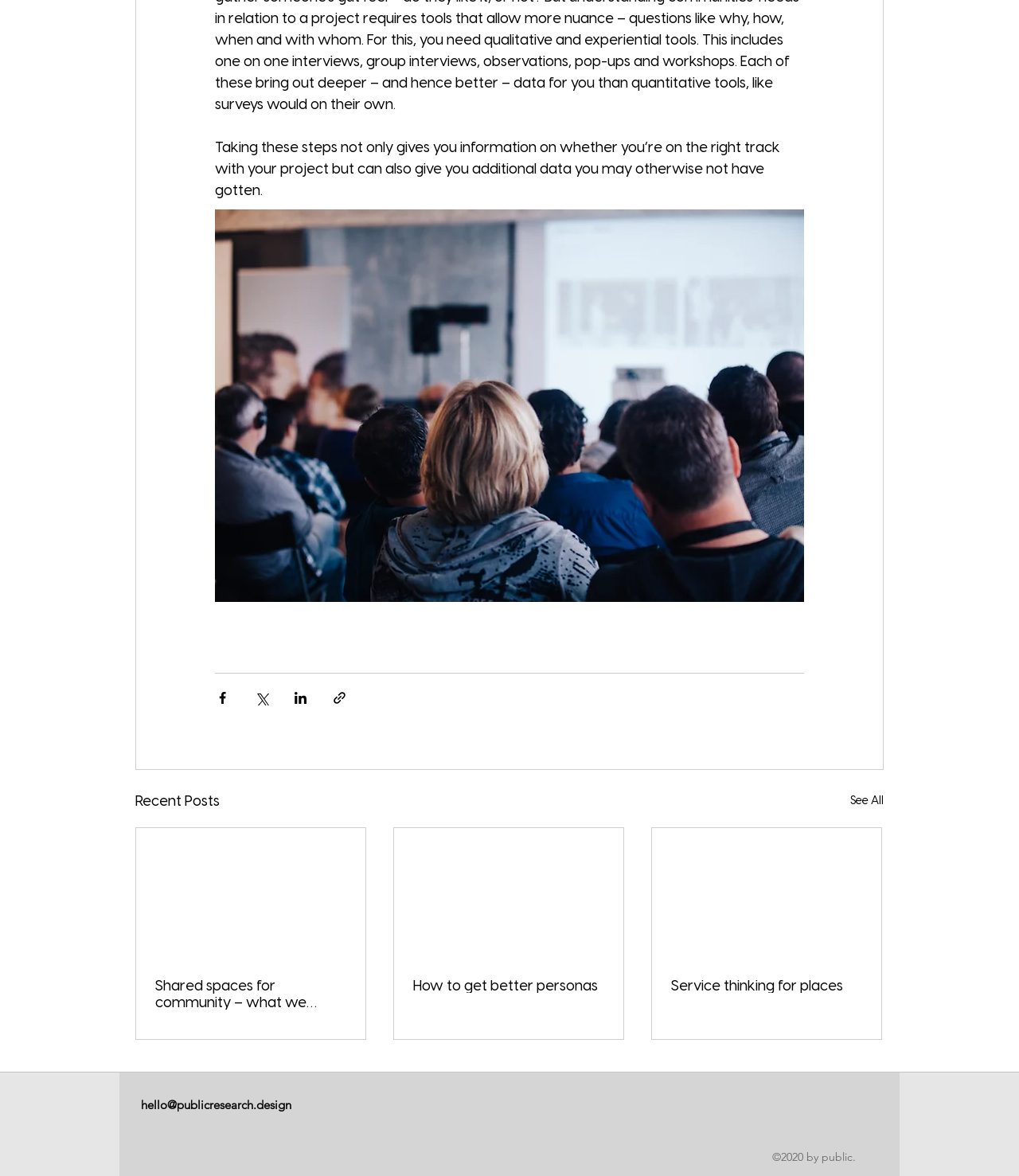Determine the bounding box coordinates of the region to click in order to accomplish the following instruction: "Read recent post". Provide the coordinates as four float numbers between 0 and 1, specifically [left, top, right, bottom].

[0.134, 0.704, 0.359, 0.814]